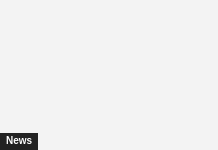What is the purpose of the navigation button?
Based on the image, provide a one-word or brief-phrase response.

To link to news section